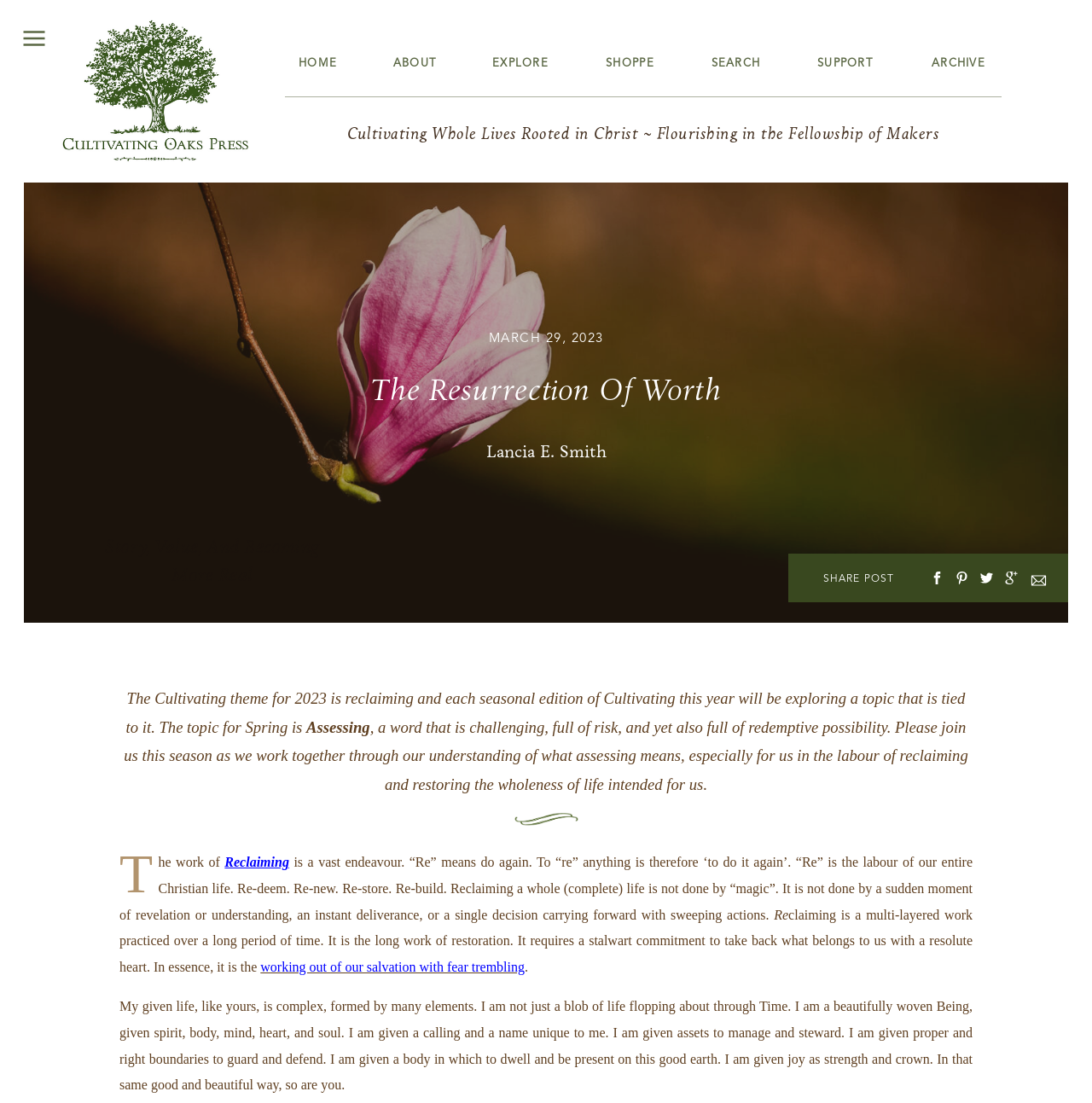What is the purpose of reclaiming?
Answer the question based on the image using a single word or a brief phrase.

Restoration